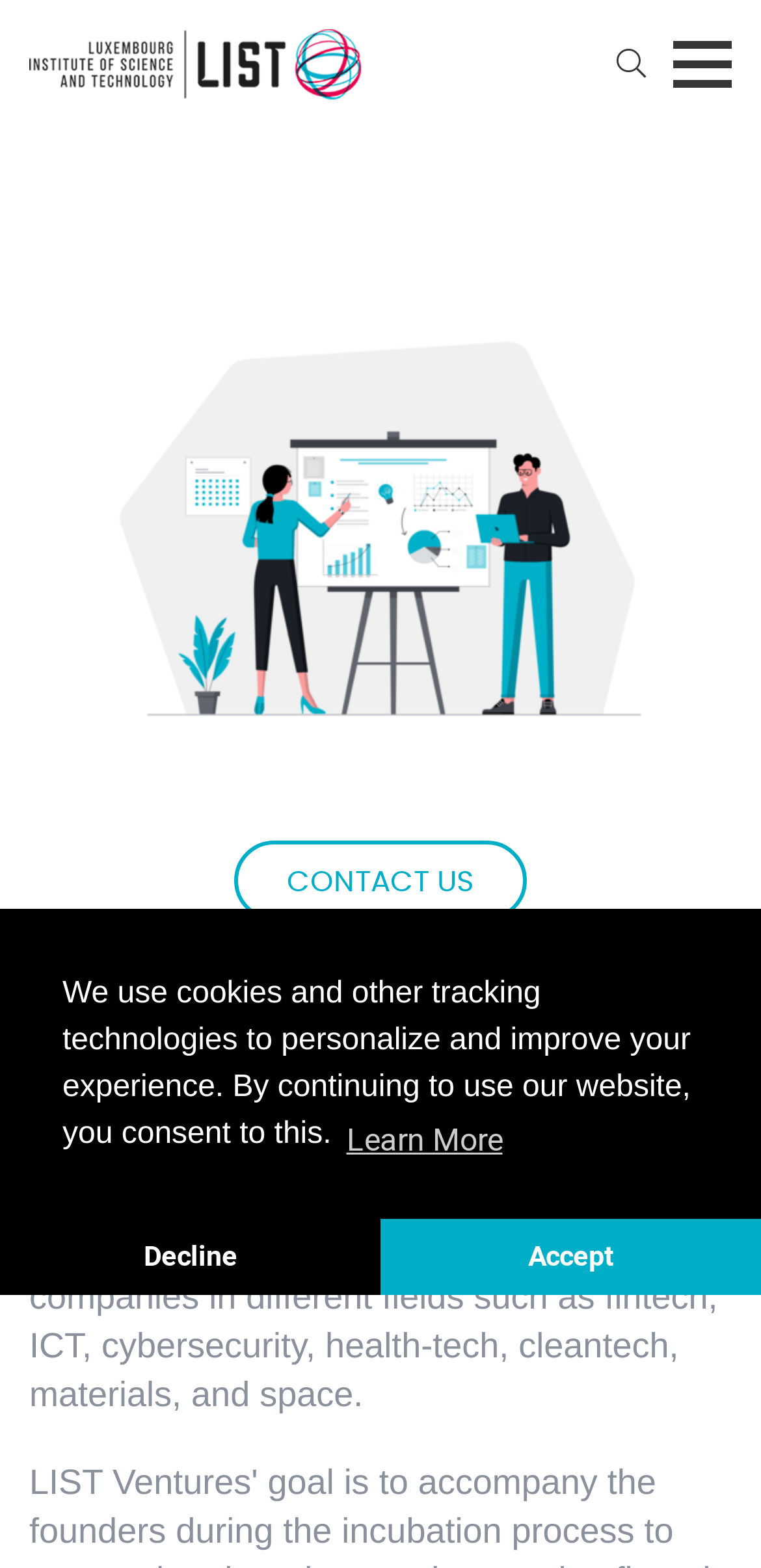Could you locate the bounding box coordinates for the section that should be clicked to accomplish this task: "Click the LIST logo".

[0.038, 0.019, 0.474, 0.063]